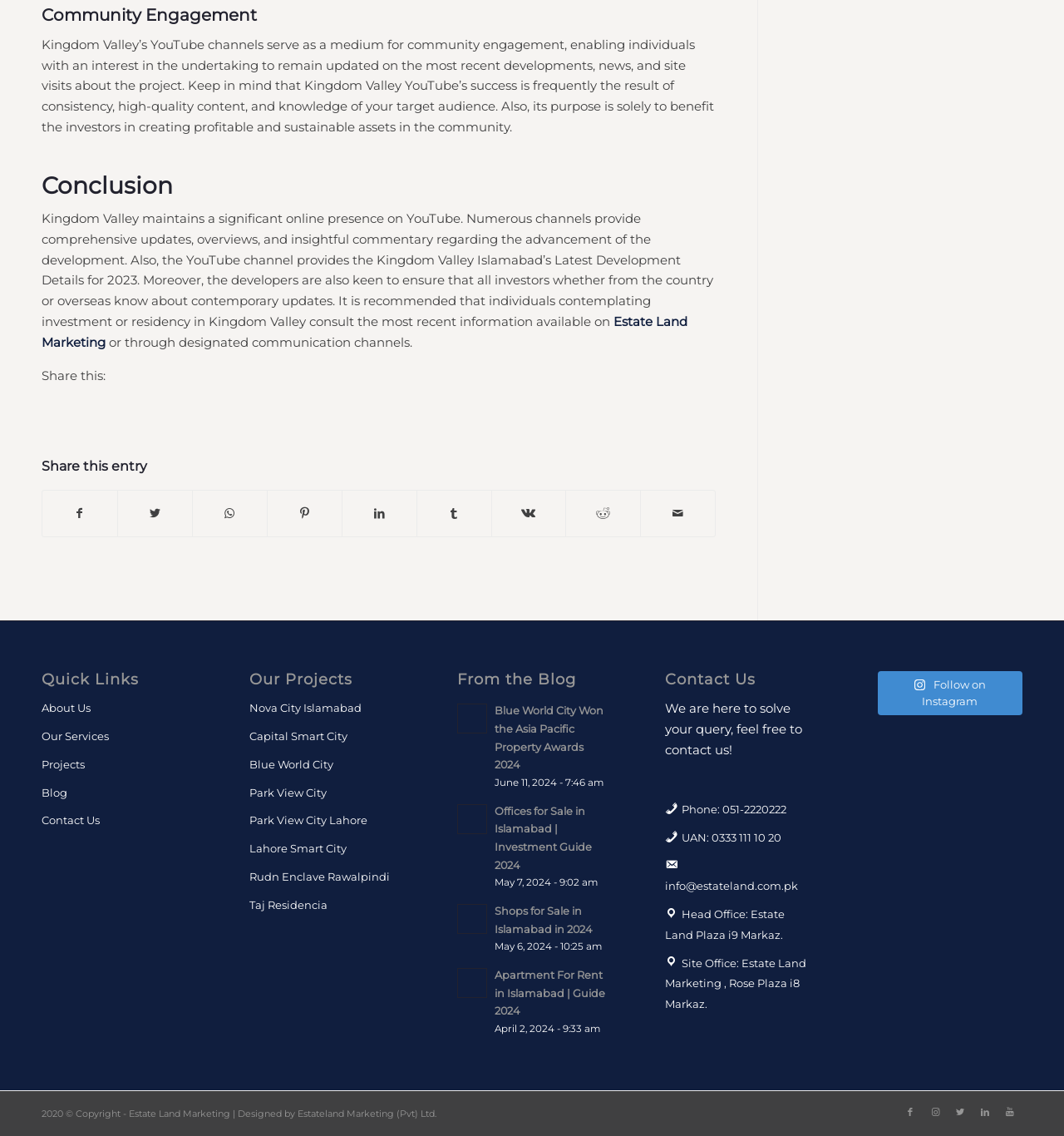Please specify the bounding box coordinates of the clickable section necessary to execute the following command: "View the related post Galley Kitchen Design Empowerment".

None